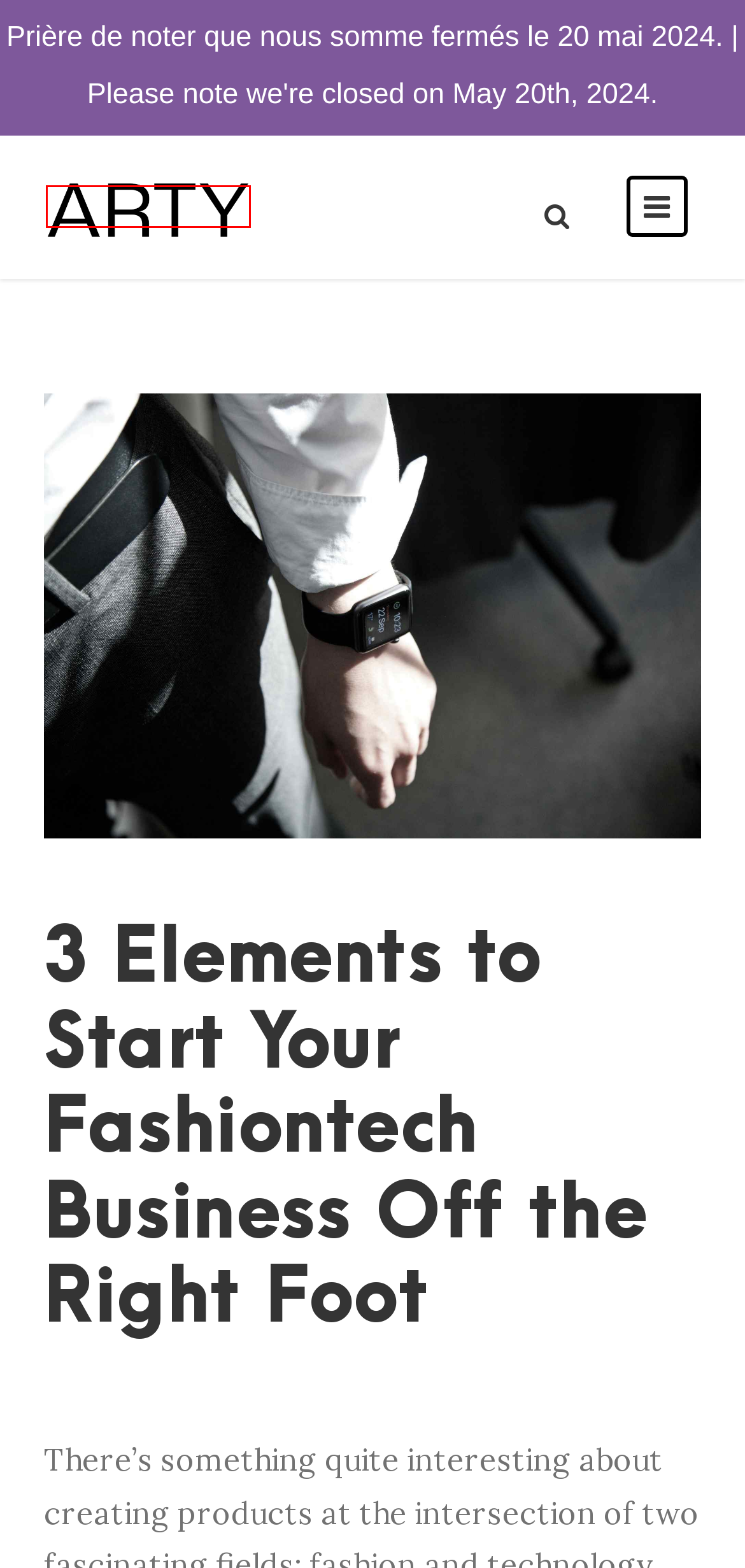Look at the screenshot of a webpage where a red bounding box surrounds a UI element. Your task is to select the best-matching webpage description for the new webpage after you click the element within the bounding box. The available options are:
A. Copyright and Online Content: 4 Myths You Need to Stop Believing | ARTY
B. Services | Montreal tech lawyer | Startup lawyer | ARTY LAW
C. Services | Montreal Entertainment Lawyer | ARTY LAW
D. ARTY LAW | Montreal lawyer | Legal services for creatives
E. FAQ | Frequently asked questions | ARTY LAW | Montreal Lawyer
F. Entrepreneurs: Ask Yourselves These 3 Legal Questions | ARTY LAW
G. ARTY LAW | Blog | Legal services for creatives
H. Services | Montreal Fashion Industry Lawyer | ARTY LAW

D